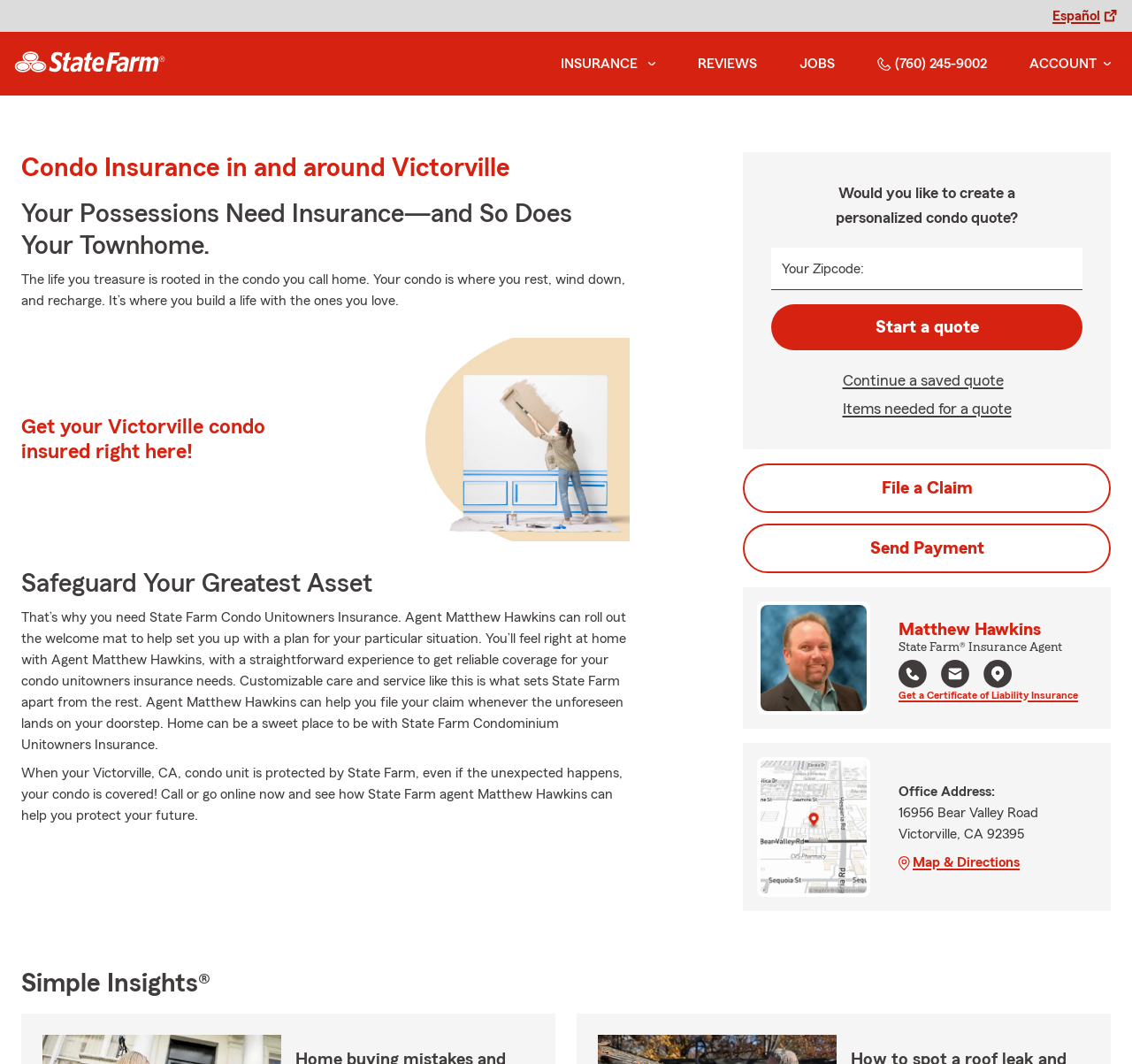Please indicate the bounding box coordinates of the element's region to be clicked to achieve the instruction: "Click the 'Start a quote' button". Provide the coordinates as four float numbers between 0 and 1, i.e., [left, top, right, bottom].

[0.681, 0.286, 0.956, 0.329]